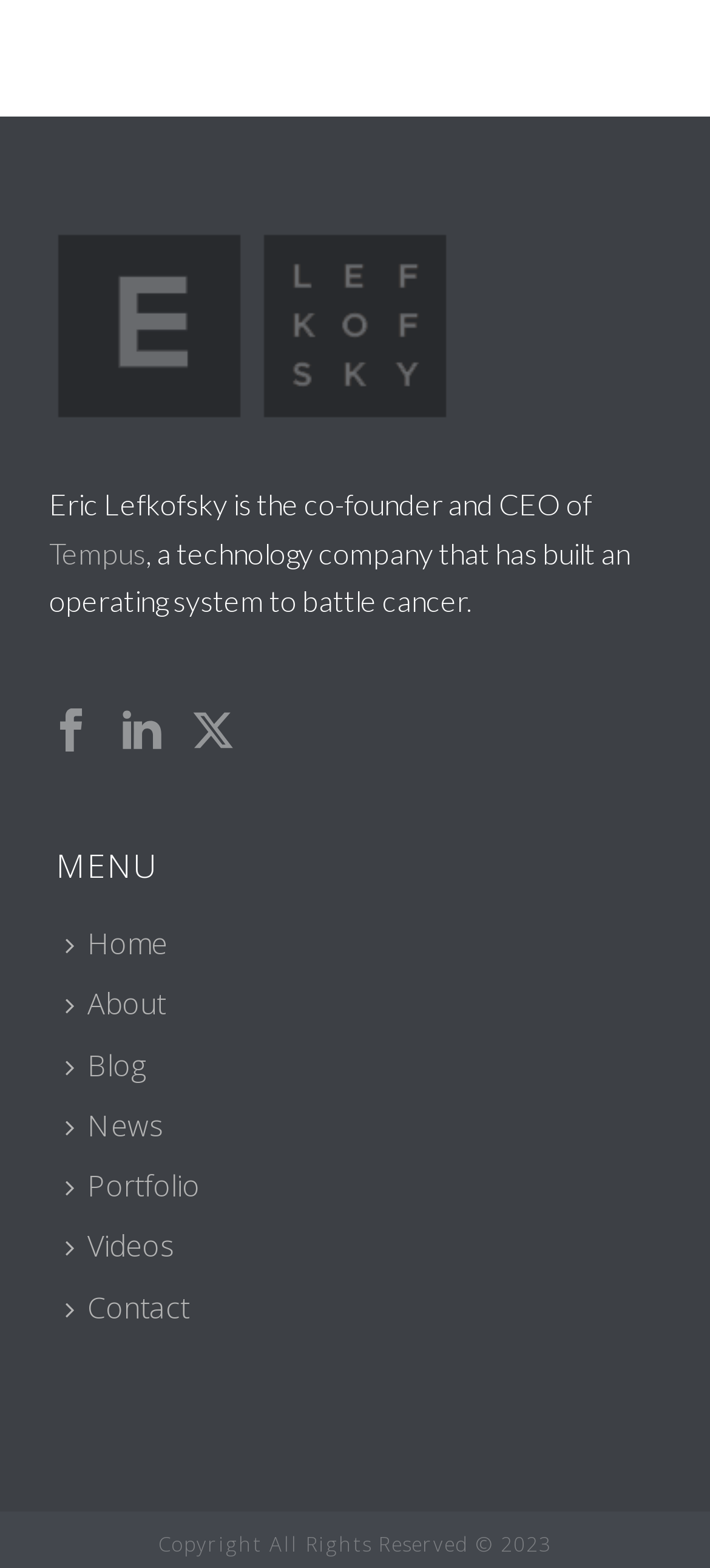Find the bounding box coordinates for the element described here: "About".

[0.079, 0.622, 0.272, 0.66]